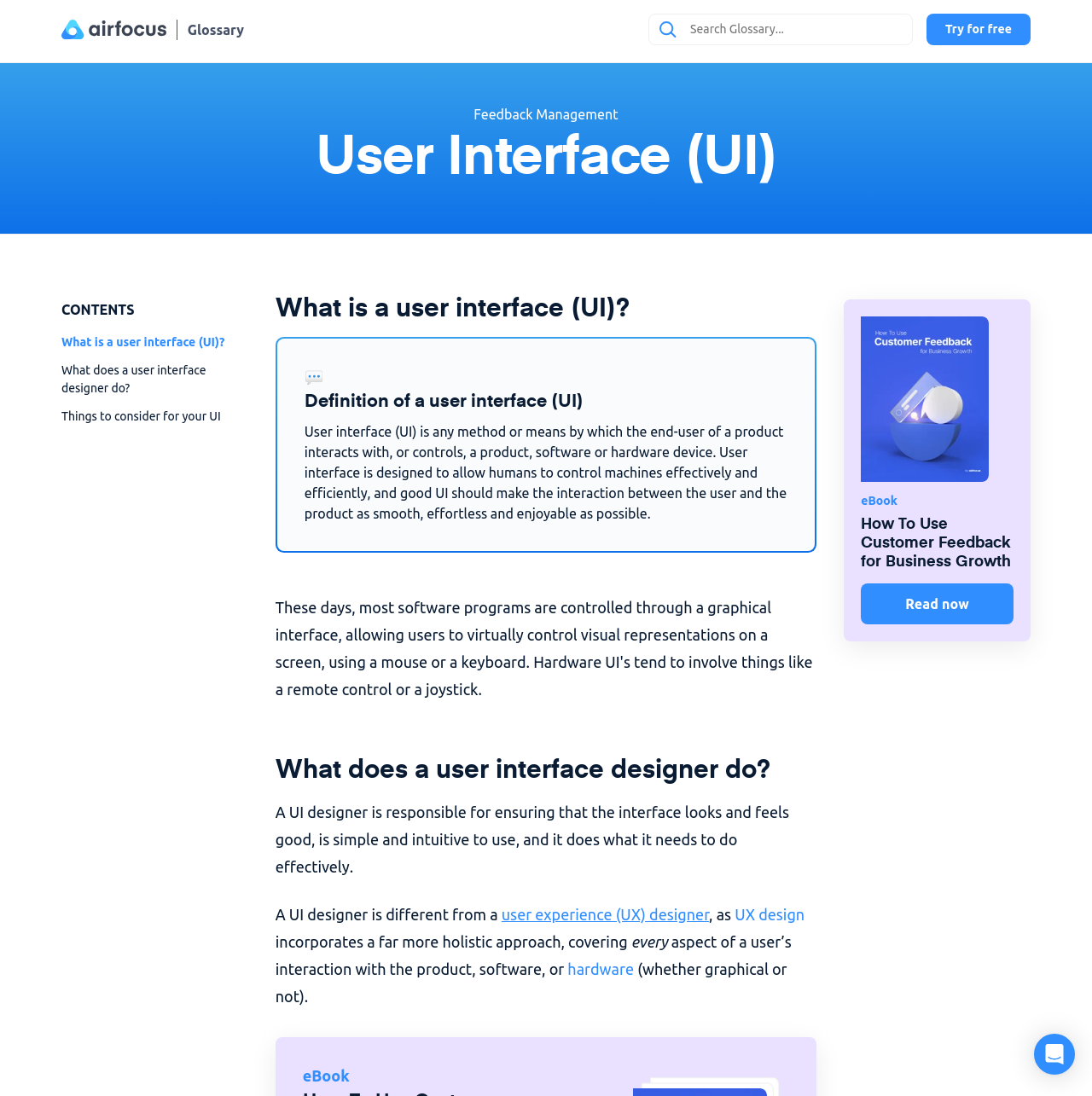What is the purpose of the 'Search Glossary...' textbox?
Please give a detailed and thorough answer to the question, covering all relevant points.

The 'Search Glossary...' textbox is likely intended for users to search for specific terms or definitions within the glossary, allowing them to quickly find relevant information.